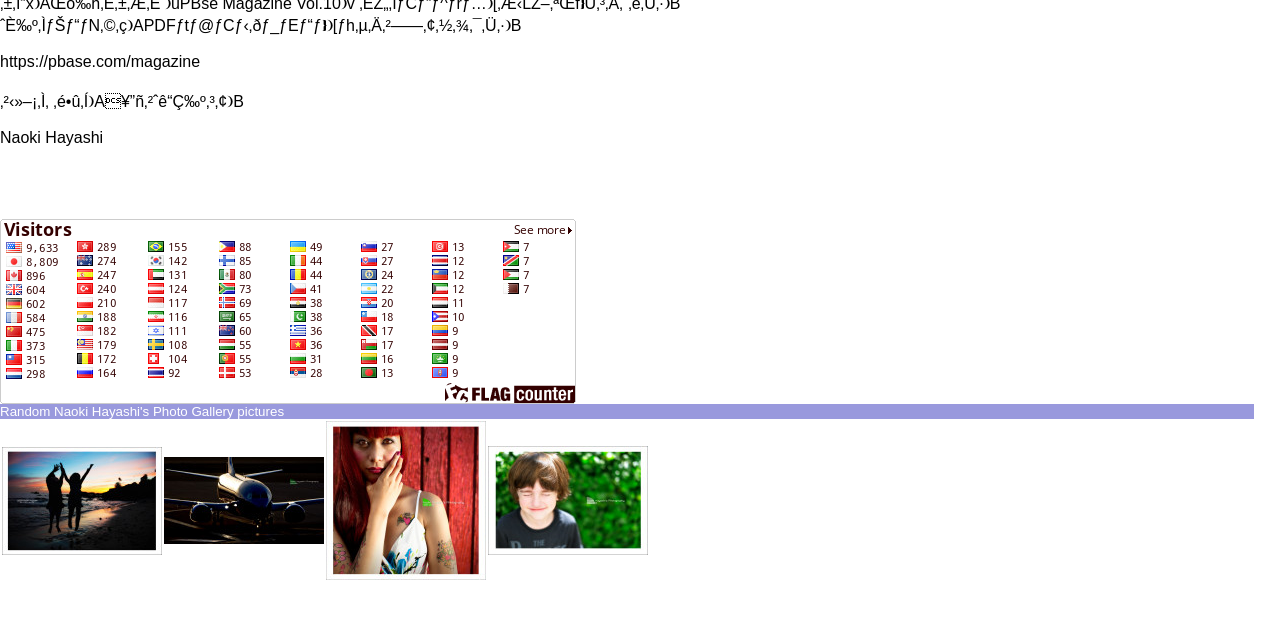Identify the bounding box for the UI element described as: "parent_node: :: INFORMATION ::". The coordinates should be four float numbers between 0 and 1, i.e., [left, top, right, bottom].

[0.0, 0.609, 0.45, 0.636]